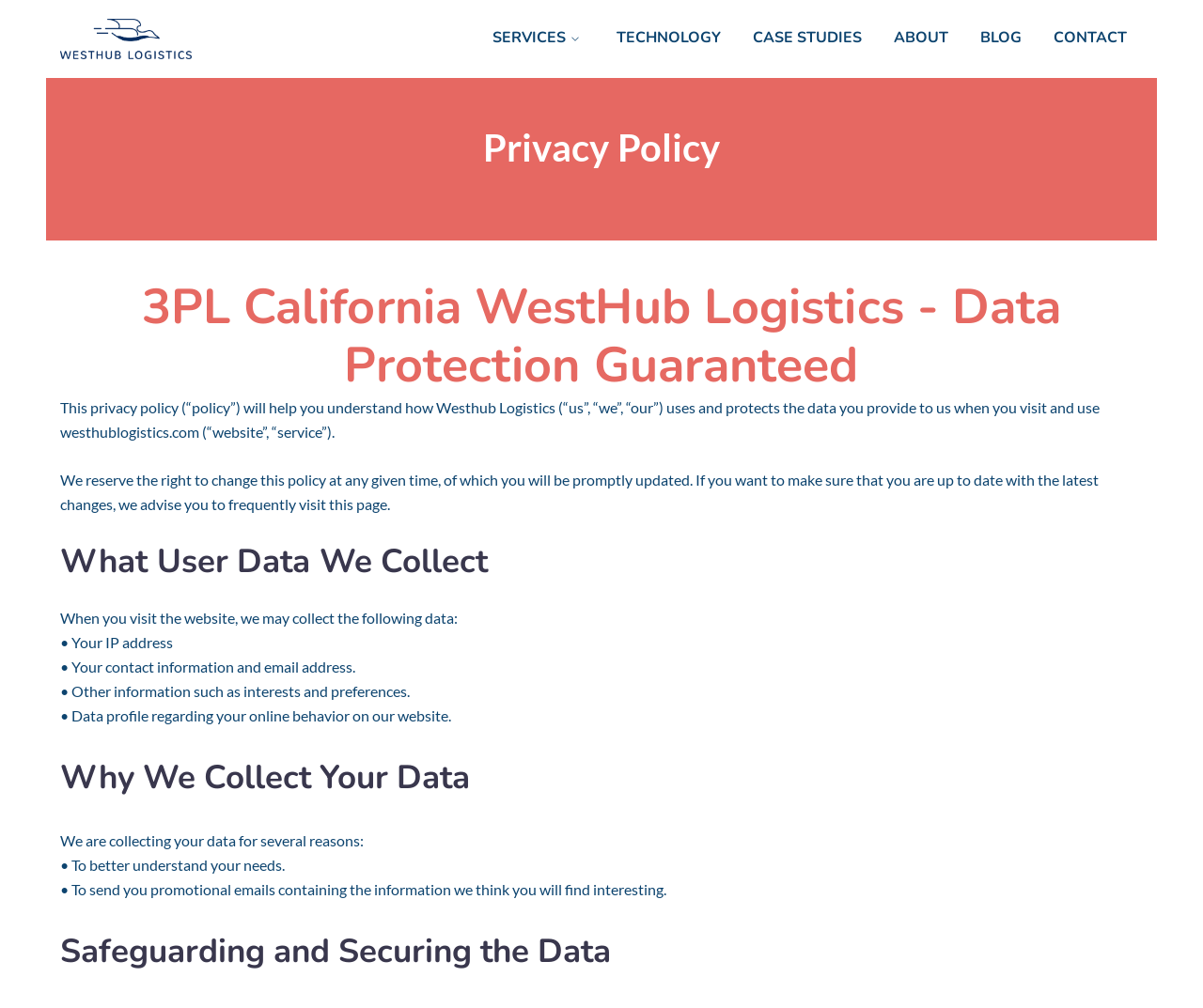What type of data is collected by the company?
Please analyze the image and answer the question with as much detail as possible.

The company collects various types of data, including IP address, contact information, email address, interests and preferences, and data profile regarding online behavior on the website. This information can be found in the section 'What User Data We Collect'.